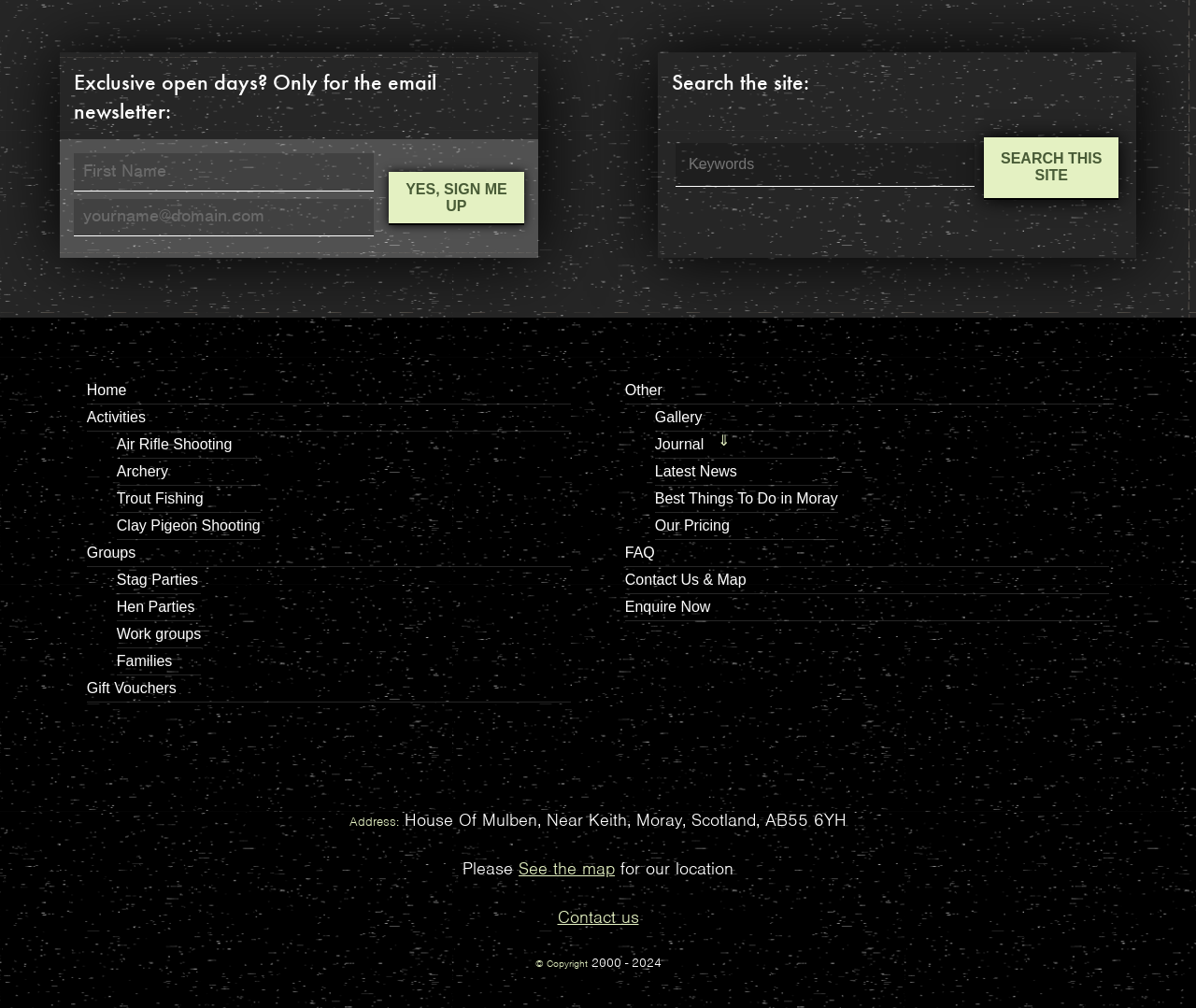Please predict the bounding box coordinates of the element's region where a click is necessary to complete the following instruction: "Search the site". The coordinates should be represented by four float numbers between 0 and 1, i.e., [left, top, right, bottom].

[0.823, 0.136, 0.935, 0.198]